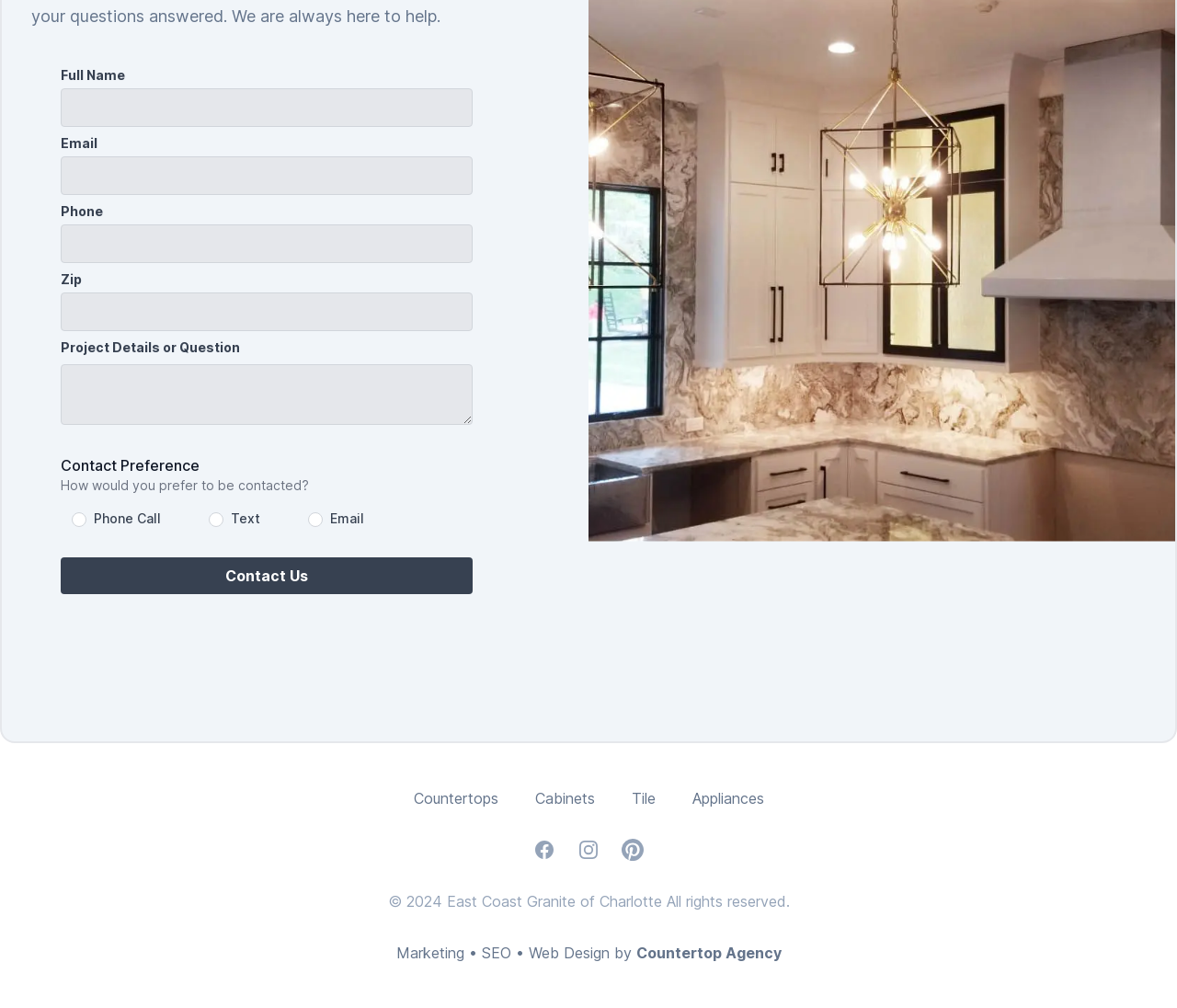Answer in one word or a short phrase: 
What is the purpose of this webpage?

Contact Us